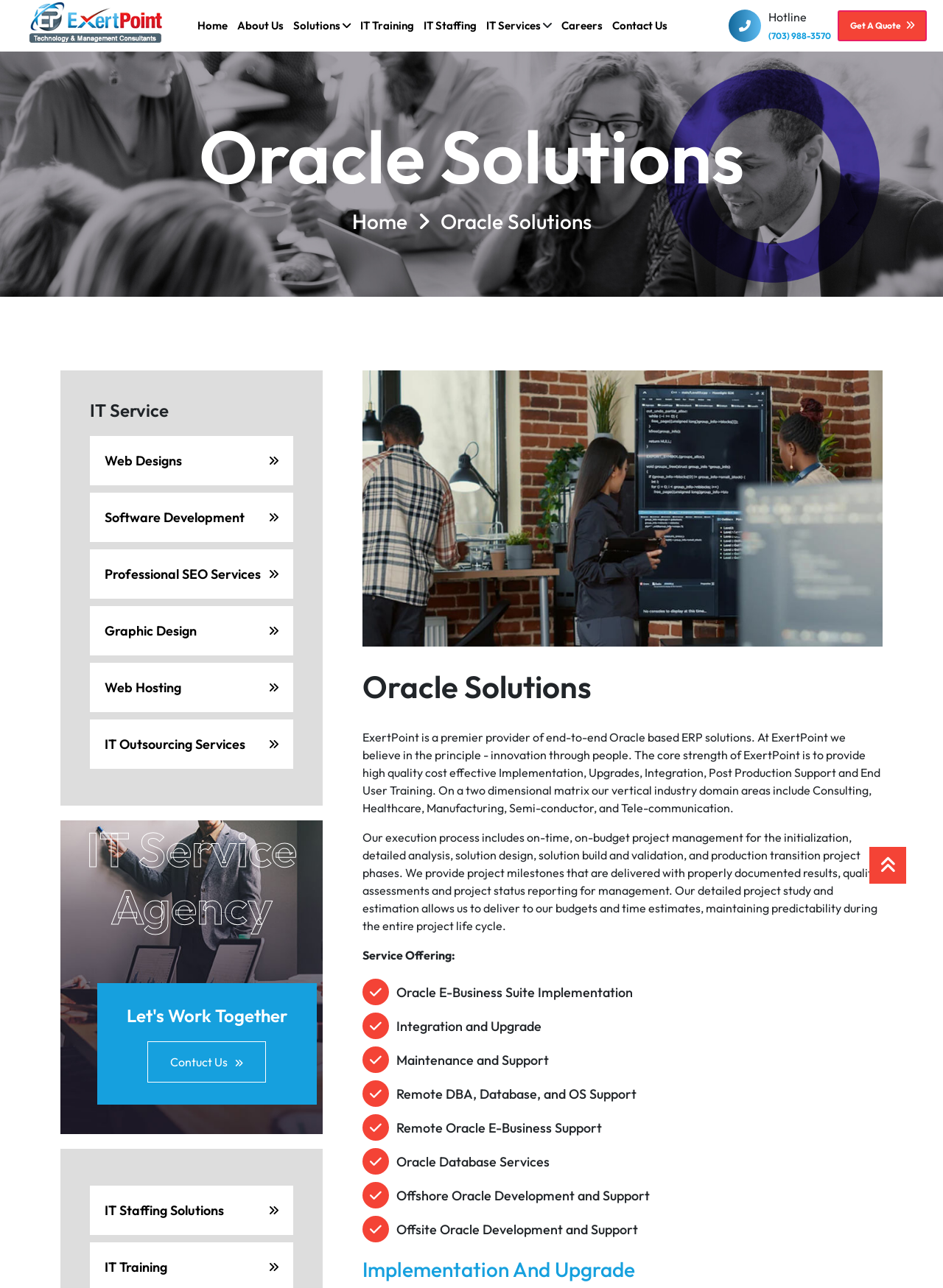Please locate the bounding box coordinates of the element that should be clicked to achieve the given instruction: "Click on the 'Home' link".

[0.209, 0.013, 0.241, 0.027]